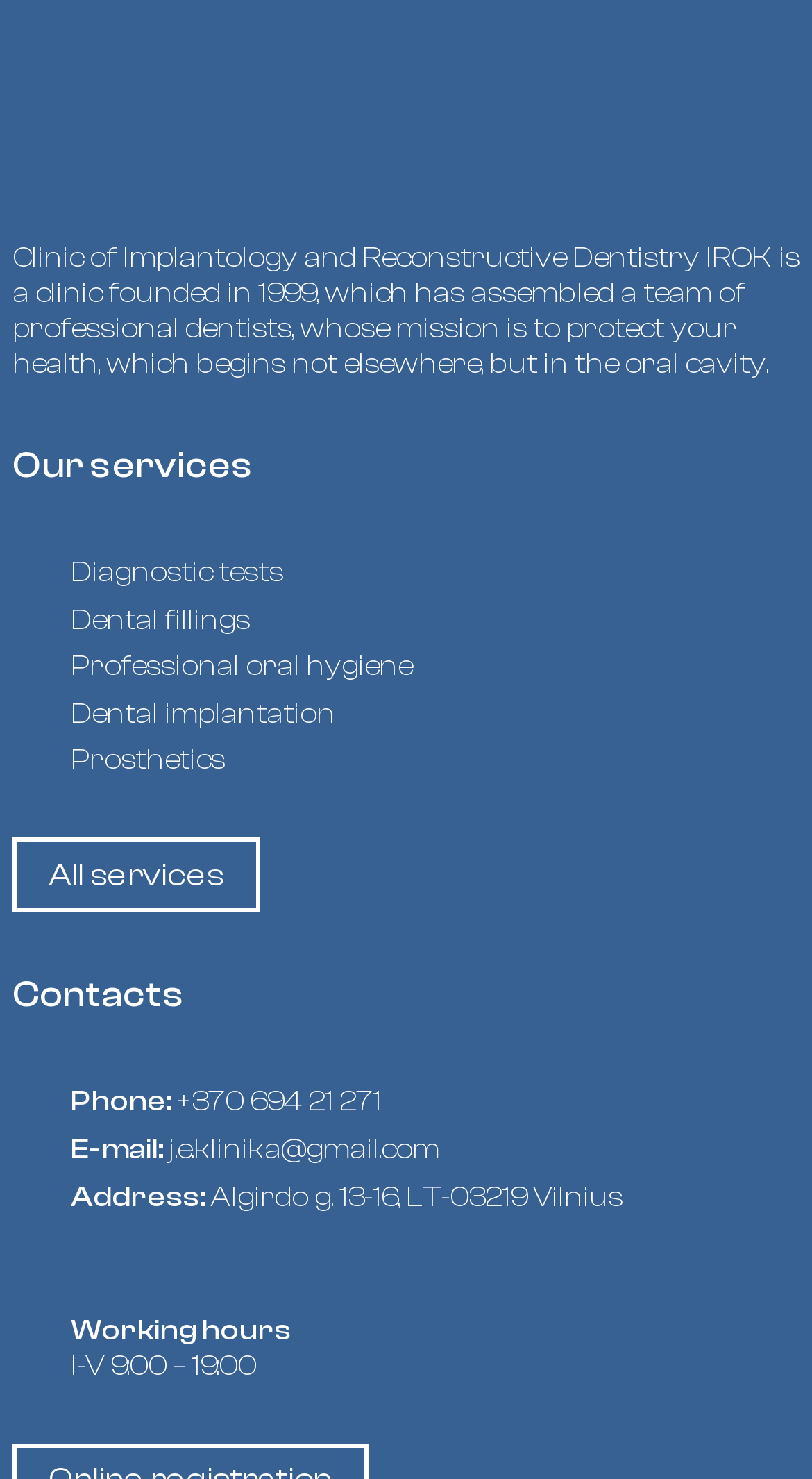Please find the bounding box coordinates of the section that needs to be clicked to achieve this instruction: "Get in touch via phone".

[0.218, 0.734, 0.469, 0.757]